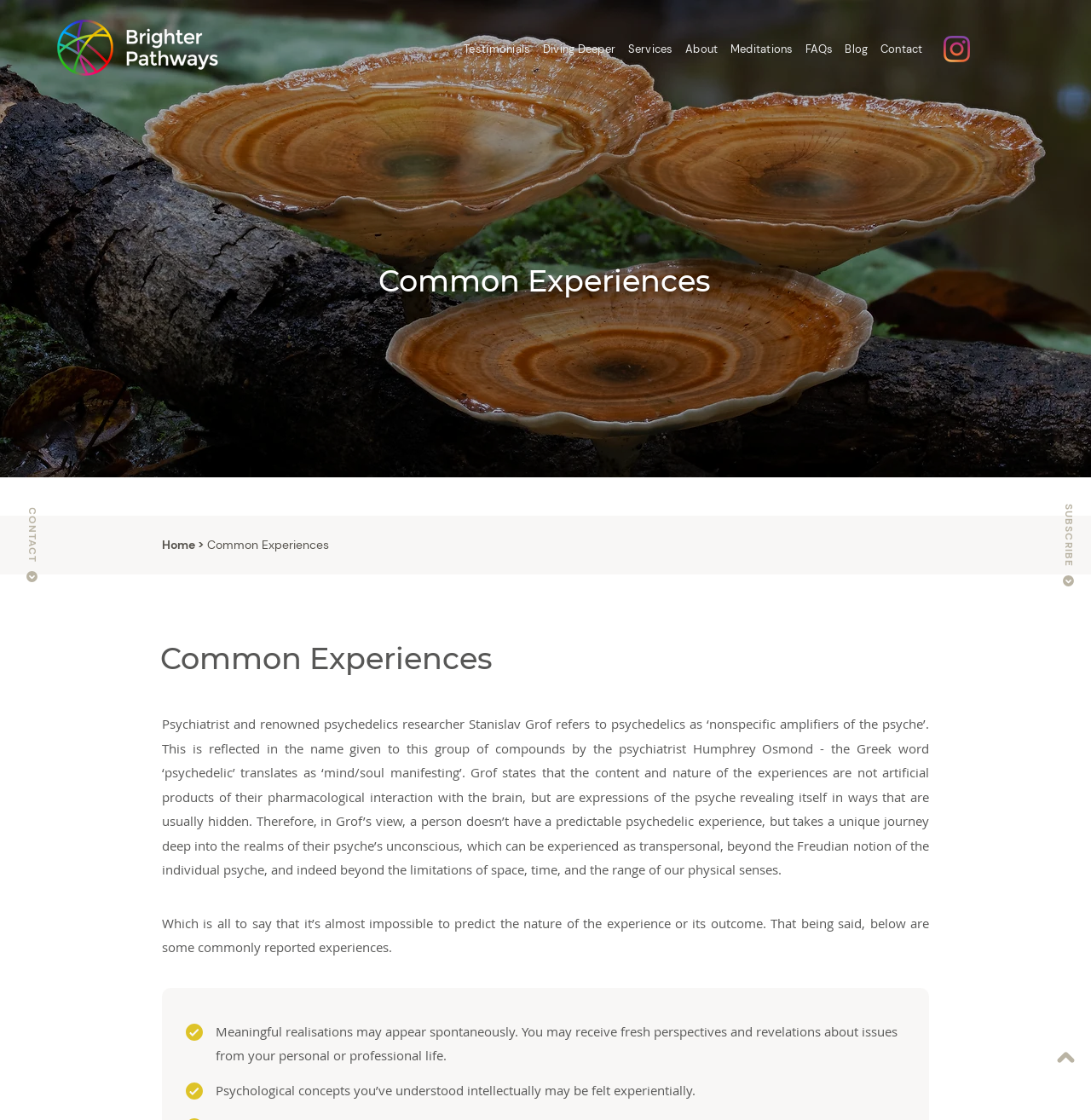What is the website's main topic? Based on the screenshot, please respond with a single word or phrase.

Psychedelics